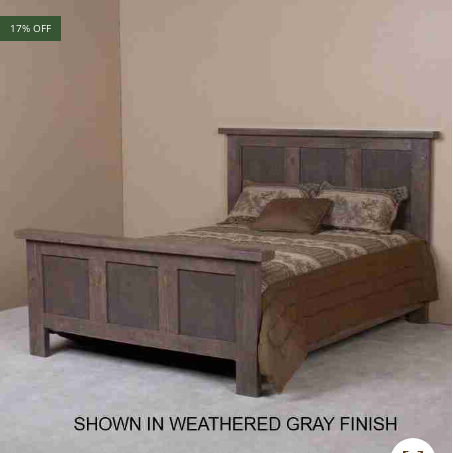Elaborate on the image by describing it in detail.

The image features a beautifully crafted Viking Pioneer Barnwood Bed, showcasing its rustic design and robust build. It is displayed with a weathered gray finish, enhancing its charm and suitability for a cozy, nature-inspired bedroom aesthetic. The bed is adorned with plush bedding, including decorative pillows, contributing to a warm and inviting atmosphere. Prominently displayed in the top left corner is a "17% OFF" promotional badge, indicating a special discount. The simple, neutral background accentuates the bed's features, making it an attractive centerpiece for any home decor.